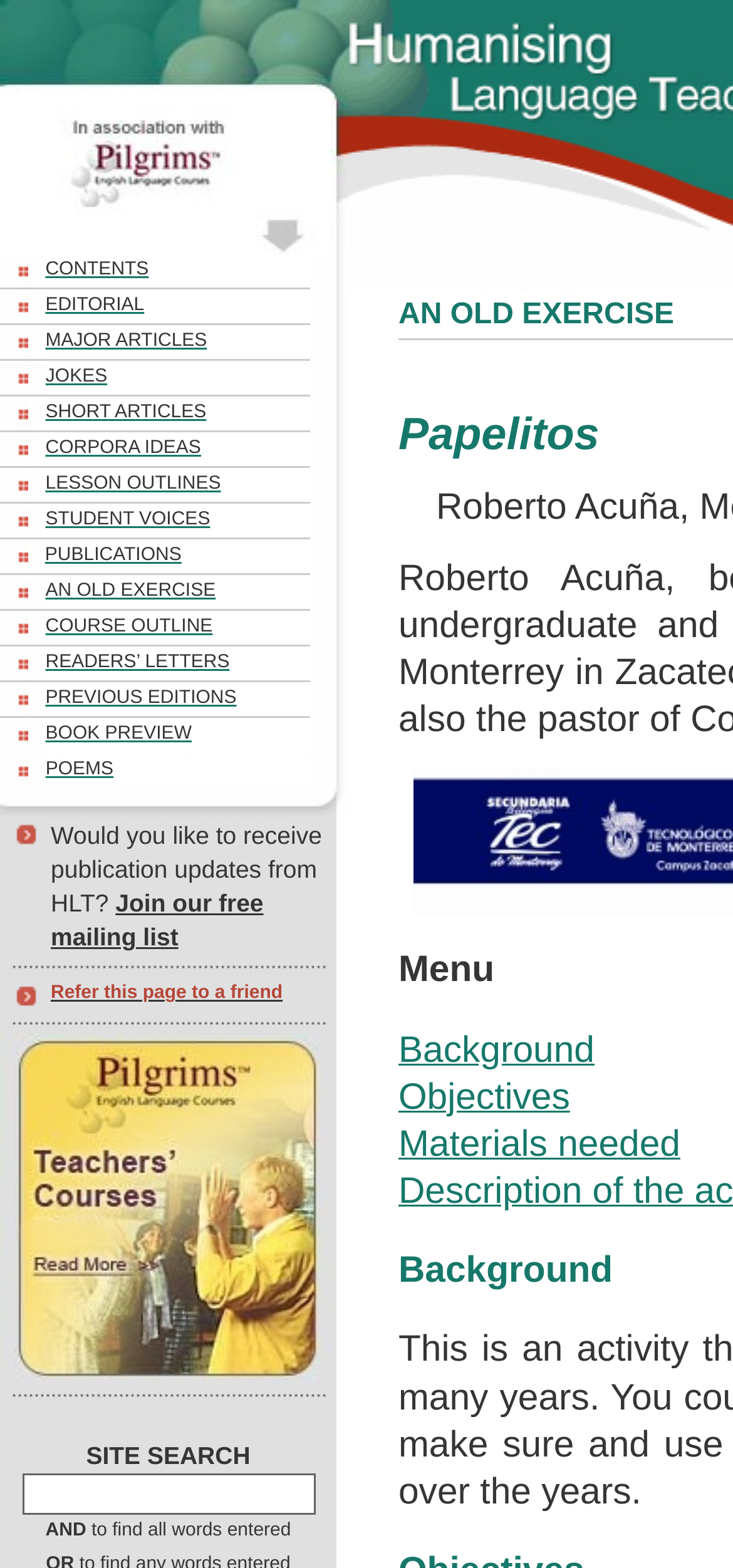Please identify the bounding box coordinates of the clickable area that will fulfill the following instruction: "Explore the 'JOKES' section". The coordinates should be in the format of four float numbers between 0 and 1, i.e., [left, top, right, bottom].

[0.062, 0.229, 0.146, 0.247]